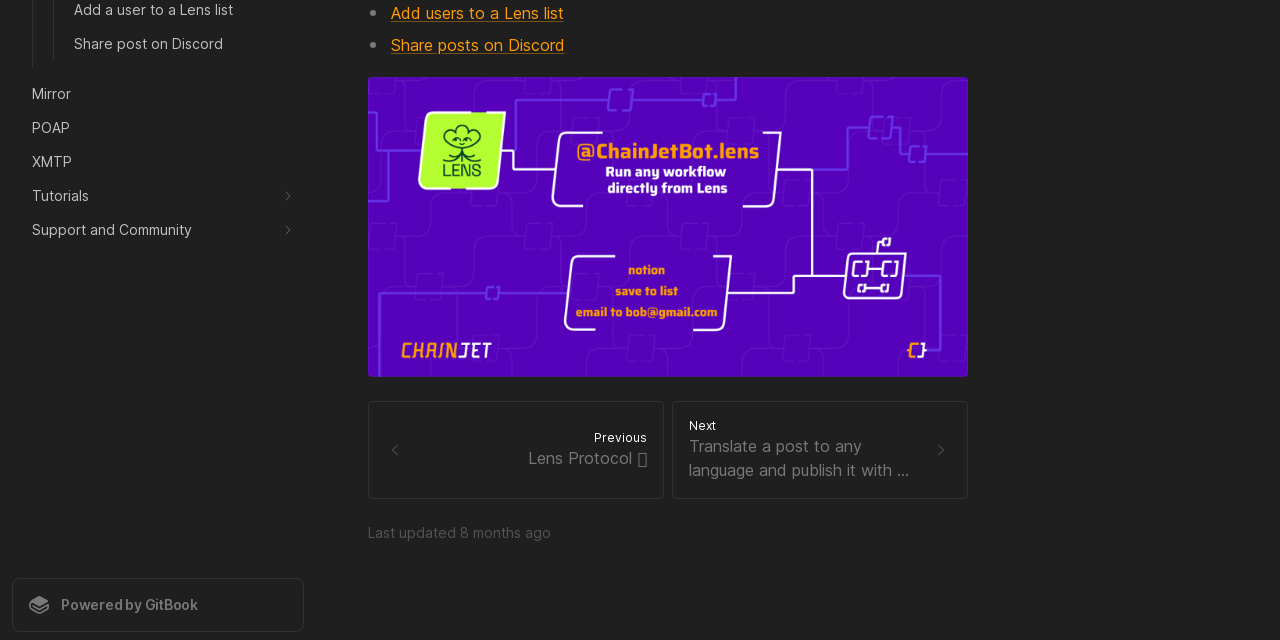Find the bounding box coordinates corresponding to the UI element with the description: "Share post on Discord". The coordinates should be formatted as [left, top, right, bottom], with values as floats between 0 and 1.

[0.042, 0.044, 0.238, 0.094]